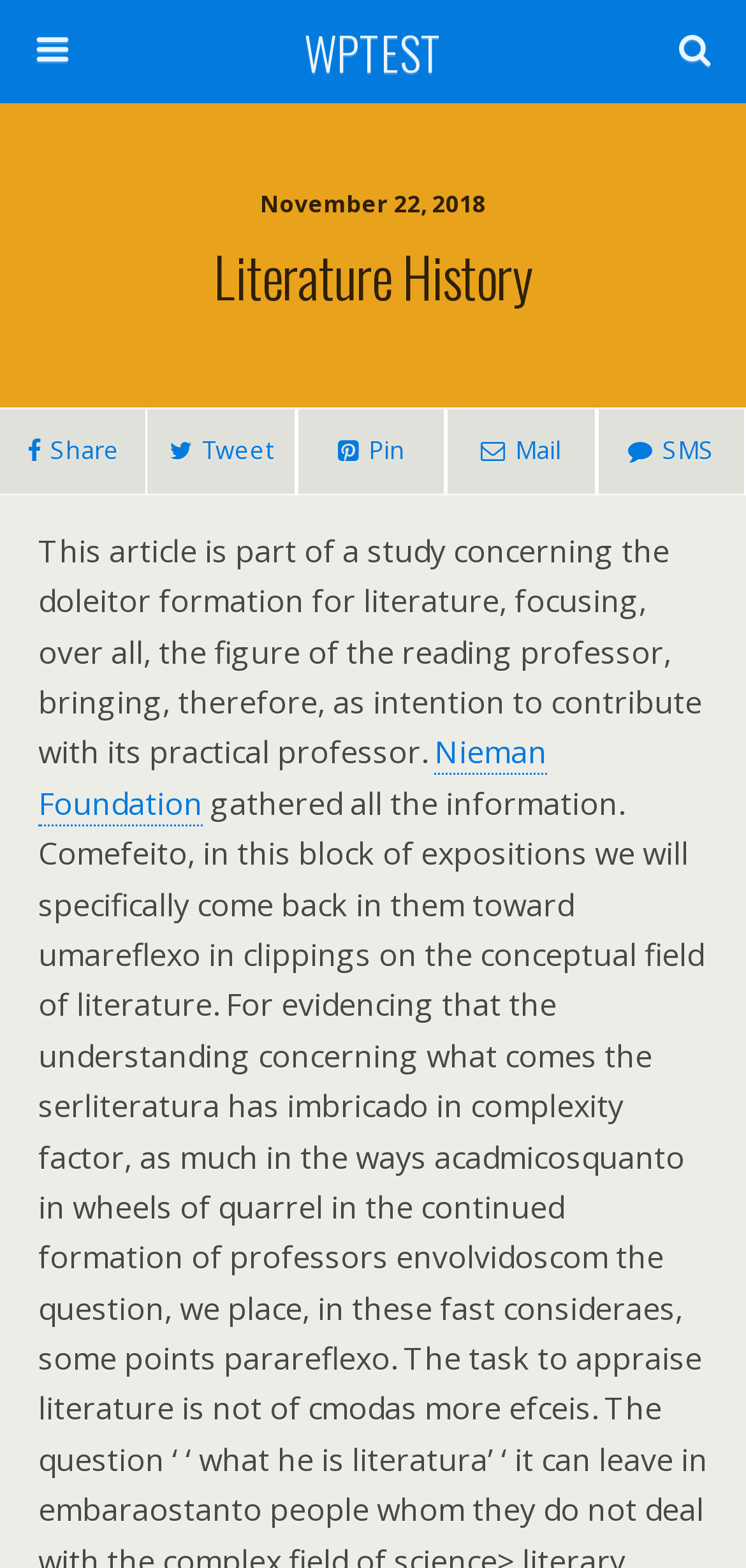What is the purpose of the search box?
Using the visual information, respond with a single word or phrase.

To search this website